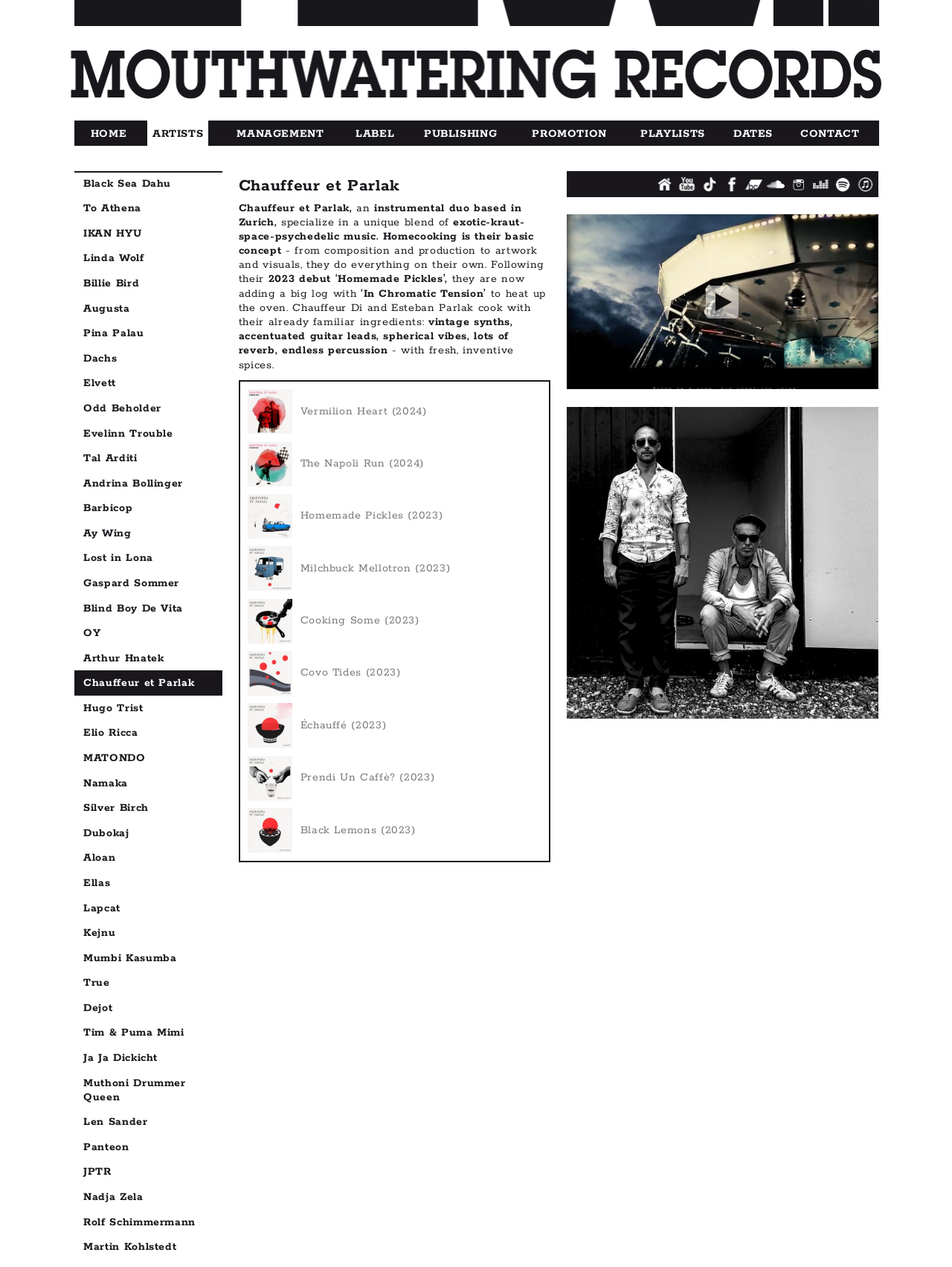Using the provided element description: "title="iTunes"", determine the bounding box coordinates of the corresponding UI element in the screenshot.

[0.899, 0.135, 0.919, 0.155]